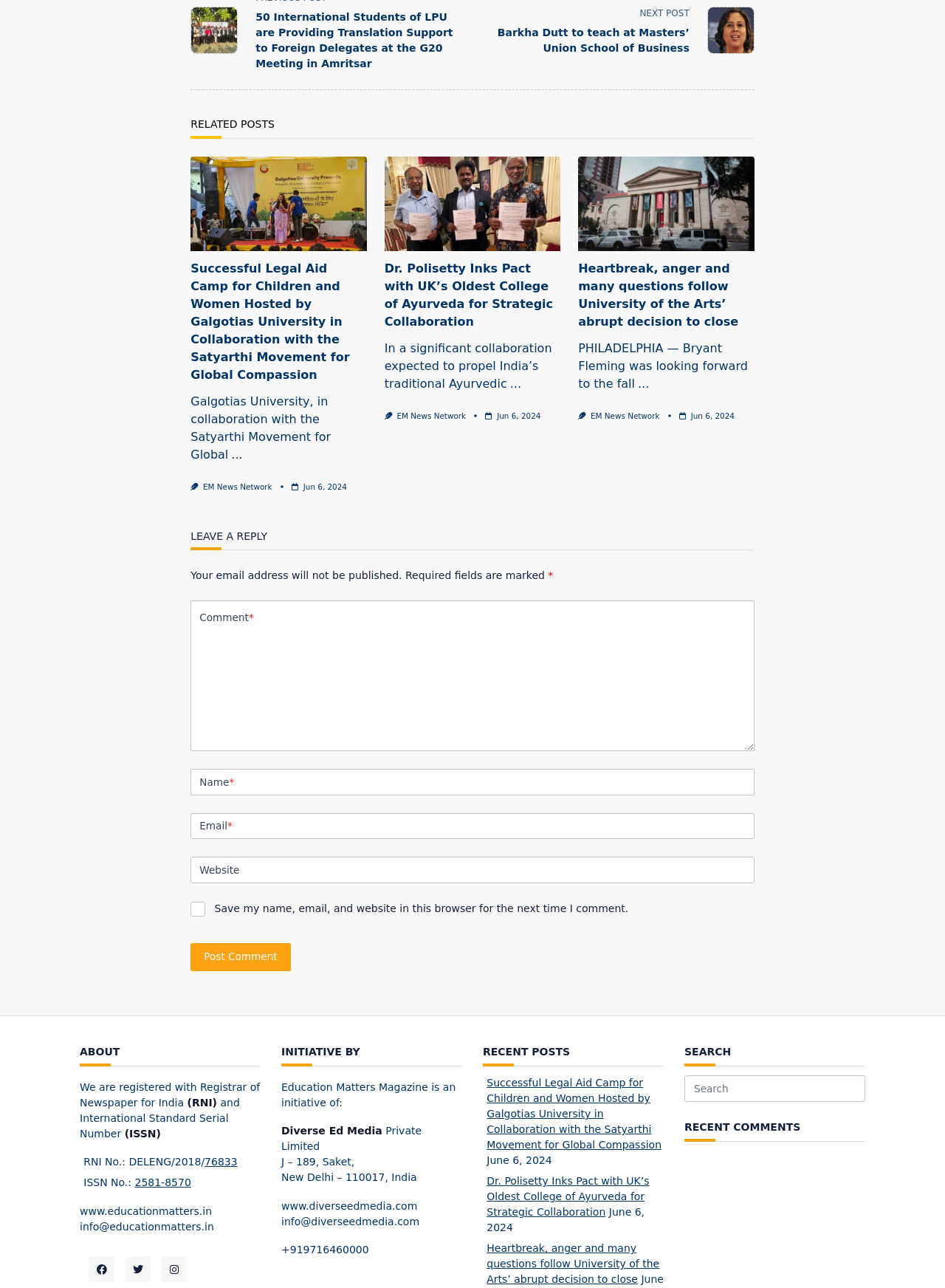Can you provide the bounding box coordinates for the element that should be clicked to implement the instruction: "Click the 'Post Comment' button"?

[0.202, 0.732, 0.308, 0.754]